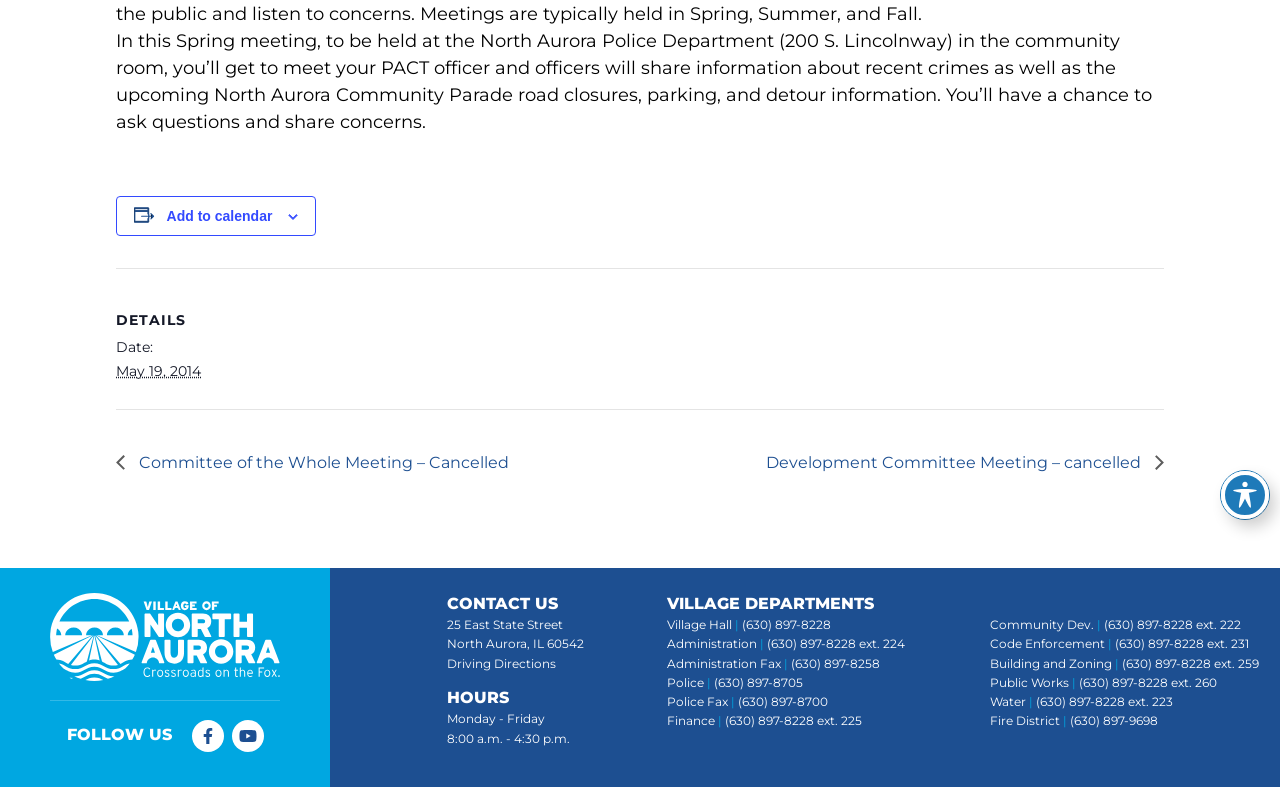Using the element description: "AMP Contributor Summit 2019", determine the bounding box coordinates for the specified UI element. The coordinates should be four float numbers between 0 and 1, [left, top, right, bottom].

None